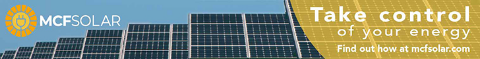What is the logo of MCF Solar?
From the image, provide a succinct answer in one word or a short phrase.

Stylized sun symbol